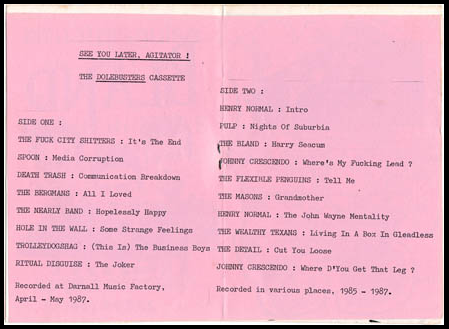Thoroughly describe the content and context of the image.

The image depicts a pink-colored printed document, likely a promotional or informational material related to a music cassette titled "See You Later, Agitator!" by The Dolerewskies. The layout is divided into two sides, with each side featuring a list of song titles and artists.

**Side One** includes:
- "The Fuck City Shivers" – It’s The End
- "Spoon" – Media Corruption
- "Dream Trash" – Communication Breakdown
- "The Exhangers" – All I Loved
- "The Annoyed Band" – Hopelessly Happy
- "Hole In The Wall" – Some Strange Feelings
- "Thronzombies" – (Time Is) The Business Boys
- "Ritual Disguise" – The Joker

**Side Two** features:
- "Henry Normal" – Intro
- "Pulp" – Nights of Suburbia
- "The Bland" – Harry Seacum
- "Johnny Cherchesco" – Where’s My Fucking Land?
- "The Fixing Penguins" – Tell Me
- "The Madsons" – Grandmother
- "Henry Normal" – The John Wayne Mentality
- "The Wealthy Texans" – Living In A Box In Glendless
- "The Ideal" – Cut You Loose
- "Johnny Cherchesco" – Where’d You Get That Leg?

The document notes that it was recorded at Darnall Music Factory between April and May of 1987, indicating a vibrant music scene and an engaging collection of tracks. The distinct pink background adds a pop-art aesthetic to the presentation, reflecting the eclectic and possibly edgy nature of the listed performers and their music.